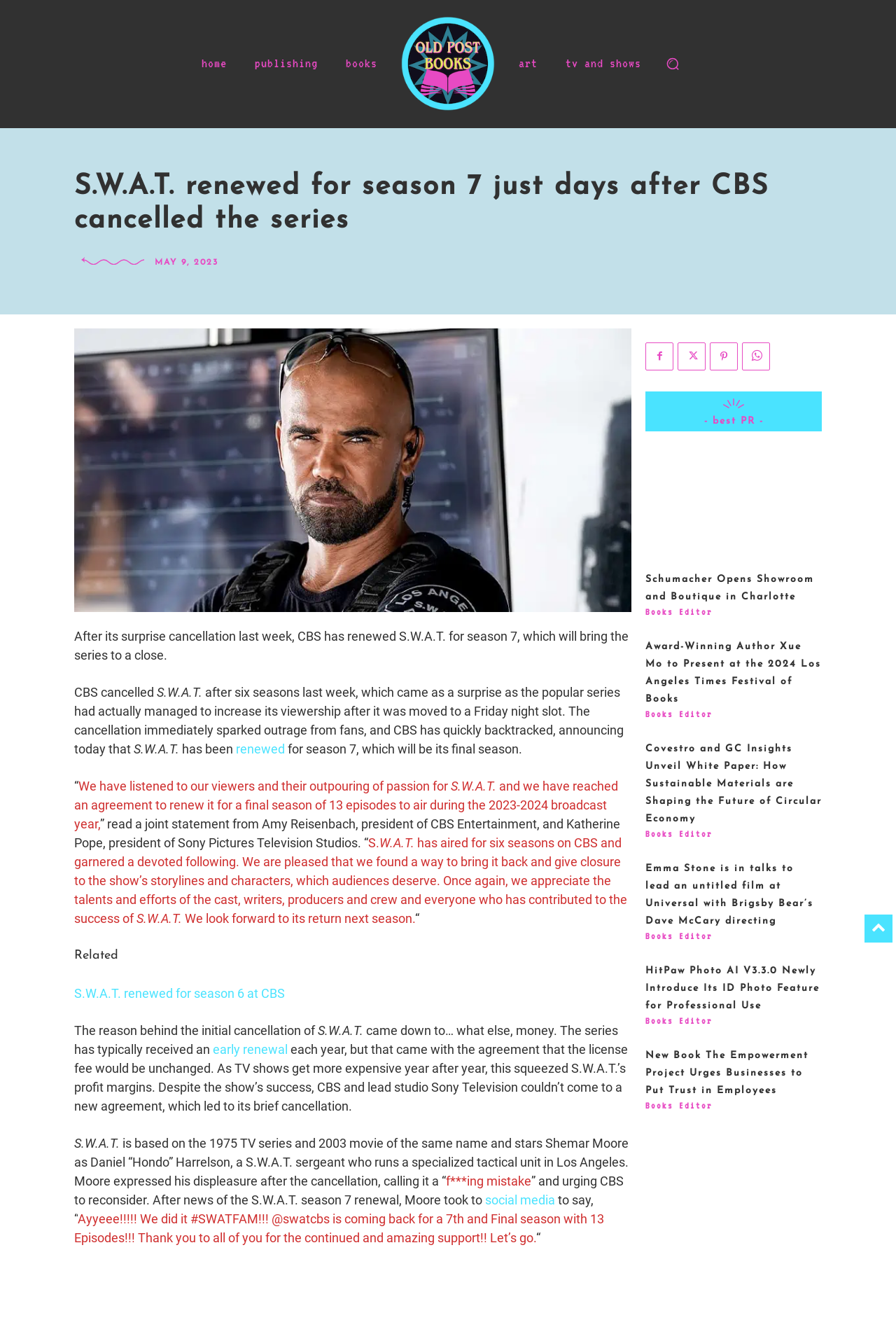Can you find the bounding box coordinates of the area I should click to execute the following instruction: "click home"?

[0.217, 0.041, 0.261, 0.056]